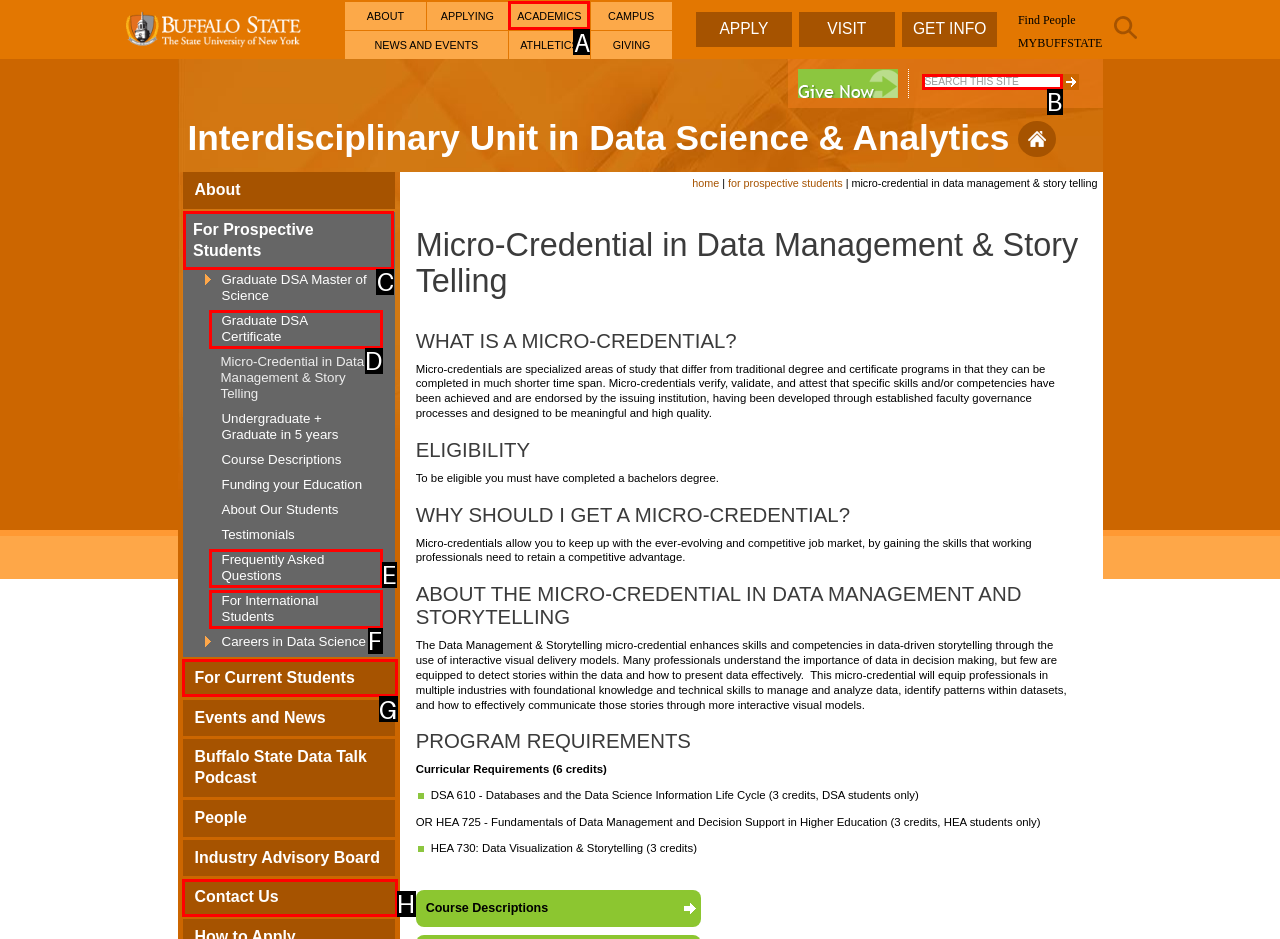Identify the appropriate choice to fulfill this task: Search this site
Respond with the letter corresponding to the correct option.

B